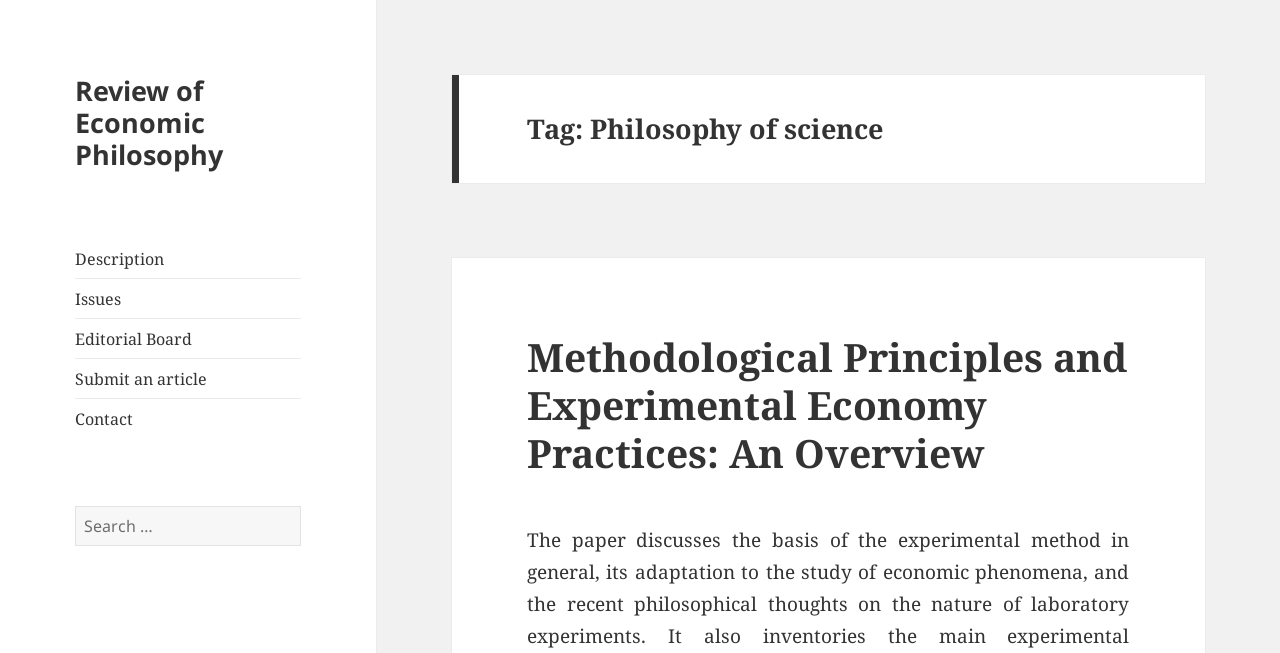Identify the bounding box coordinates of the HTML element based on this description: "Editorial Board".

[0.059, 0.502, 0.15, 0.535]